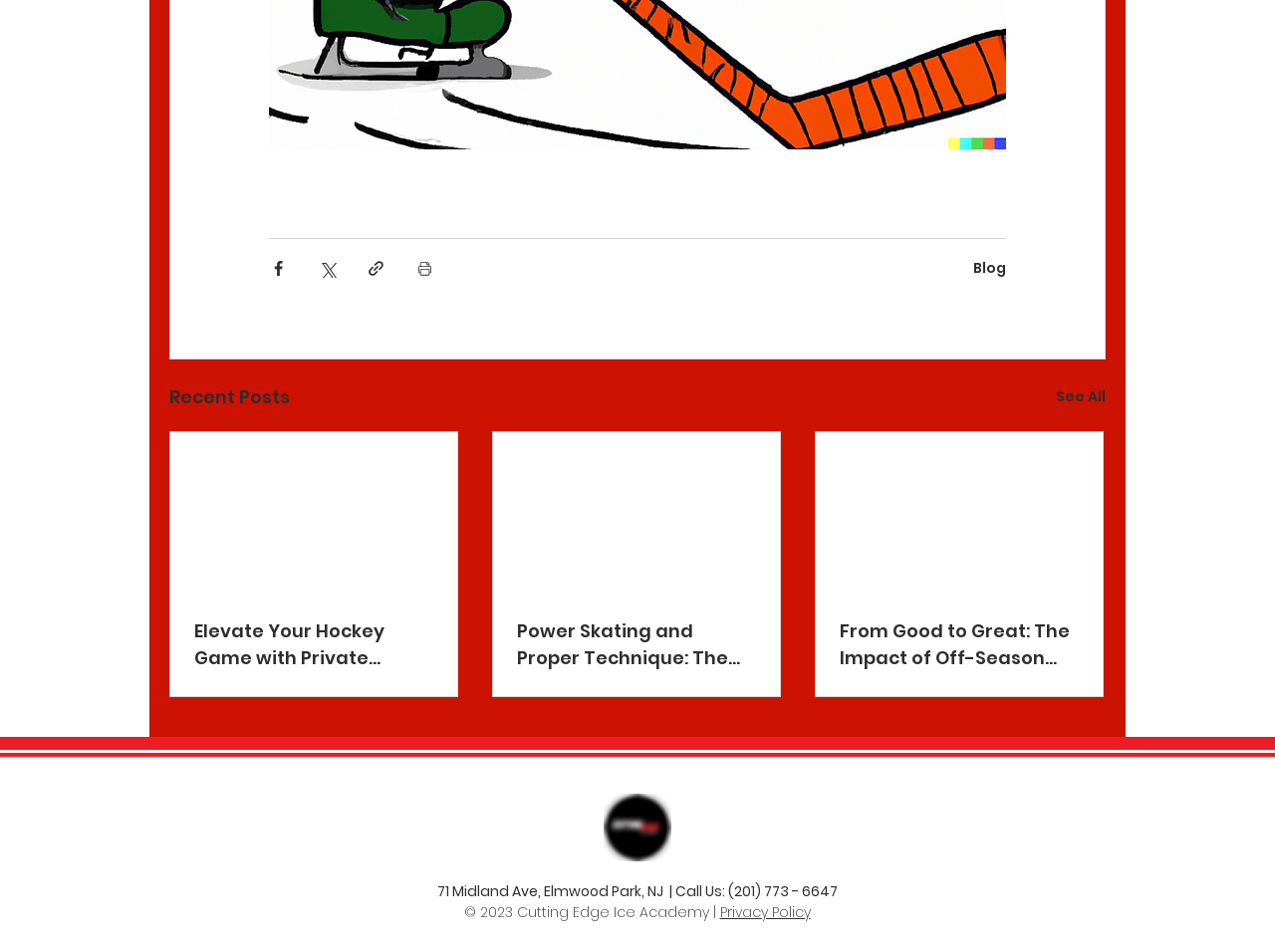Give a one-word or one-phrase response to the question:
What is the address of the ice academy?

71 Midland Ave, Elmwood Park, NJ